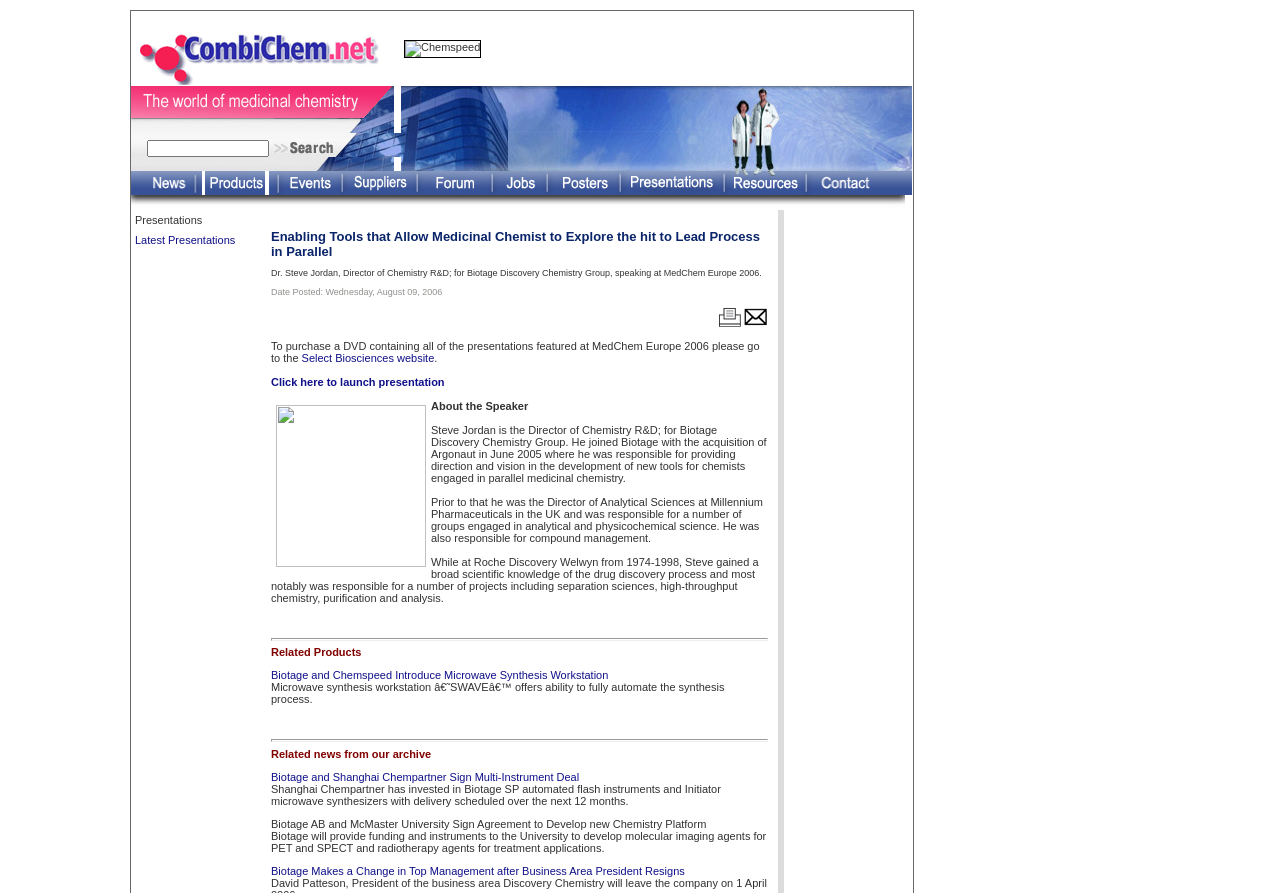What is the title or heading displayed on the webpage?

Enabling Tools that Allow Medicinal Chemist to Explore the hit to Lead Process in Parallel